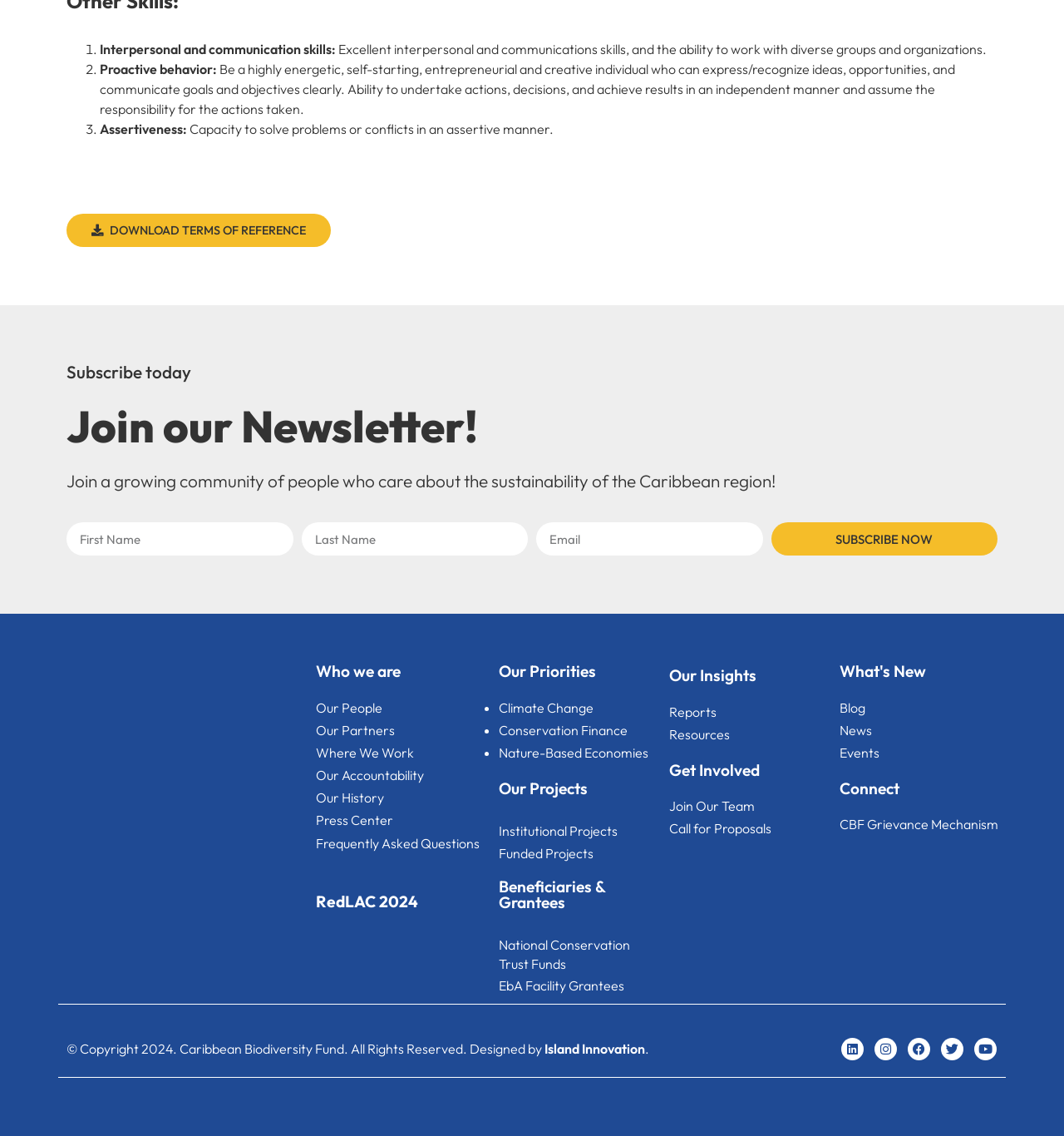Determine the bounding box coordinates of the region I should click to achieve the following instruction: "Download terms of reference". Ensure the bounding box coordinates are four float numbers between 0 and 1, i.e., [left, top, right, bottom].

[0.062, 0.188, 0.311, 0.217]